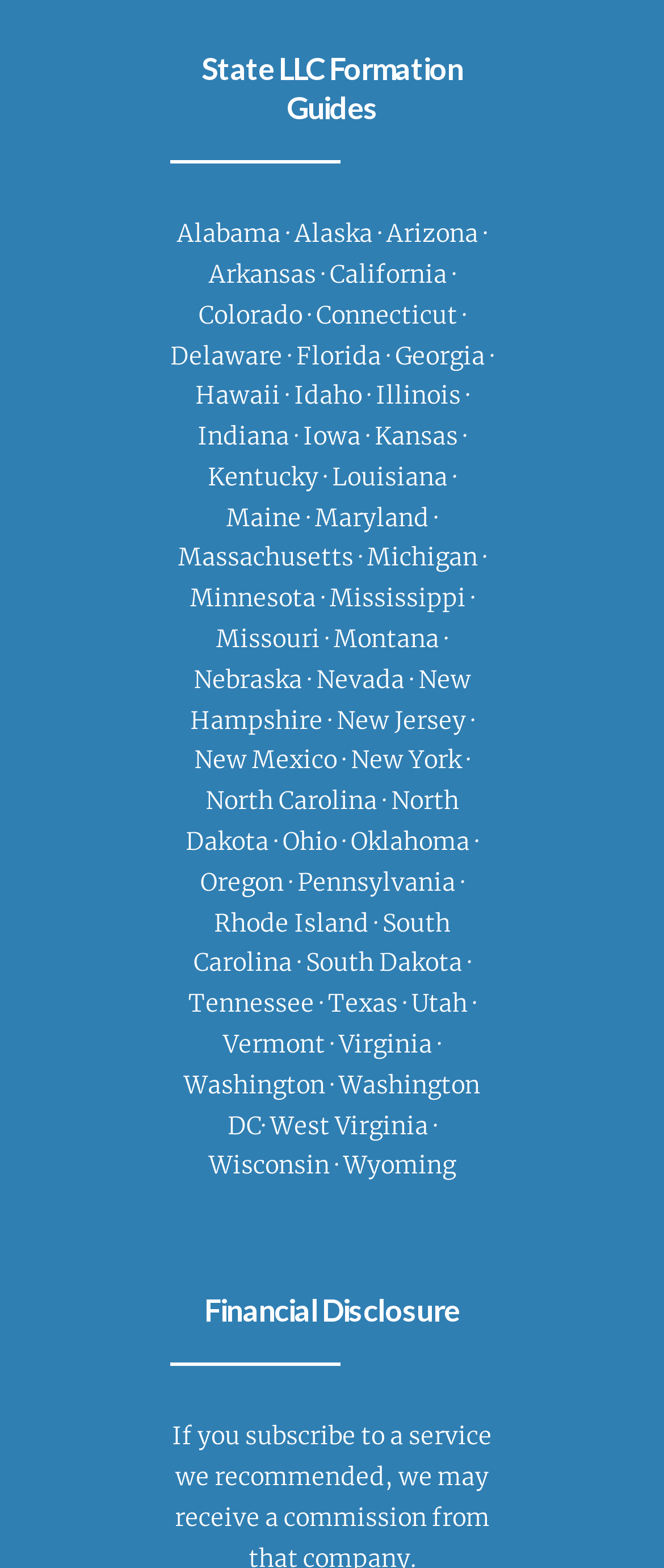Using details from the image, please answer the following question comprehensively:
What is the first state listed alphabetically?

I looked at the list of states and found that Alabama is the first one listed alphabetically.